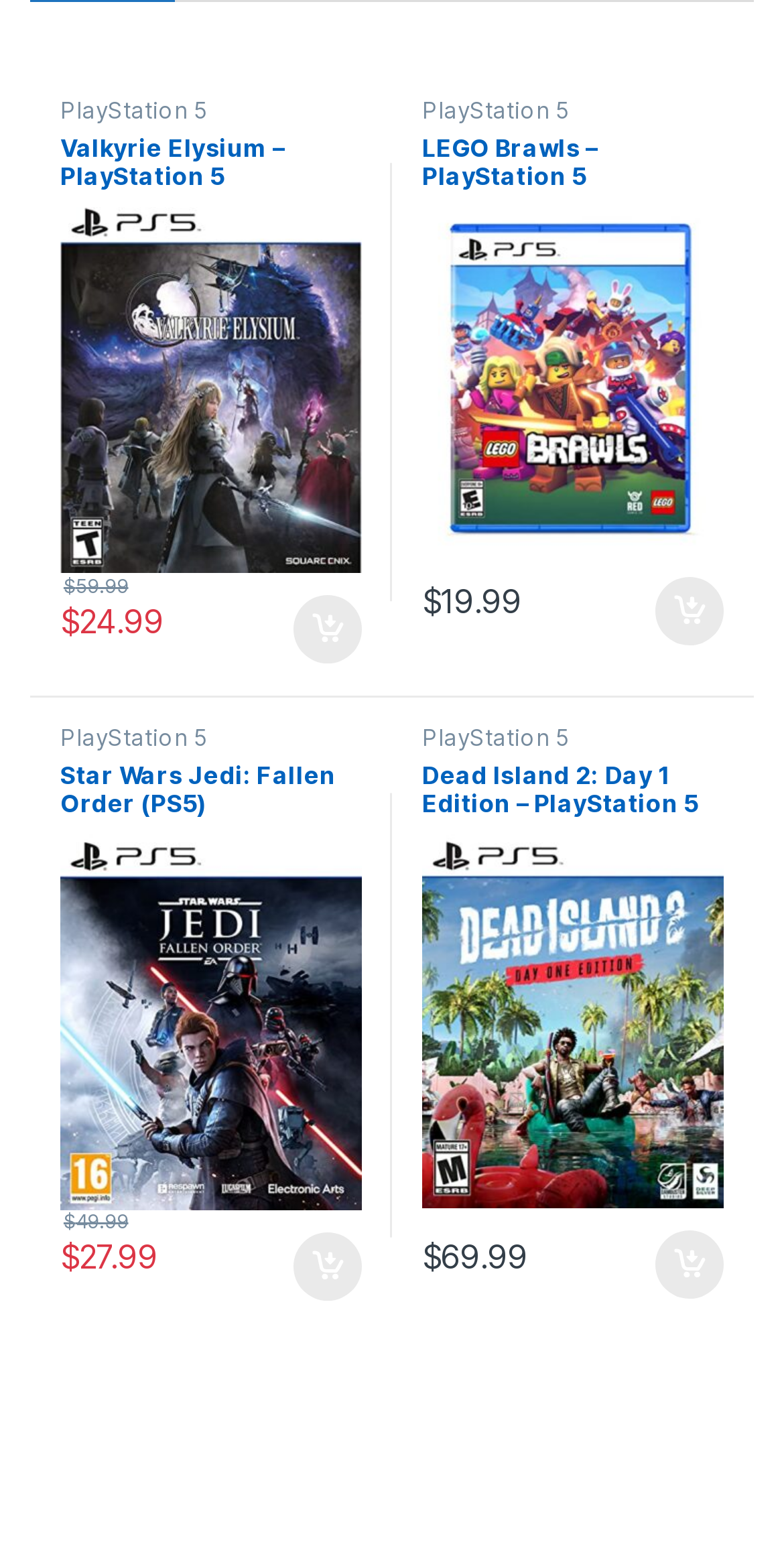Locate the bounding box coordinates of the clickable area to execute the instruction: "View details of Star Wars Jedi: Fallen Order (PS5)". Provide the coordinates as four float numbers between 0 and 1, represented as [left, top, right, bottom].

[0.077, 0.493, 0.462, 0.784]